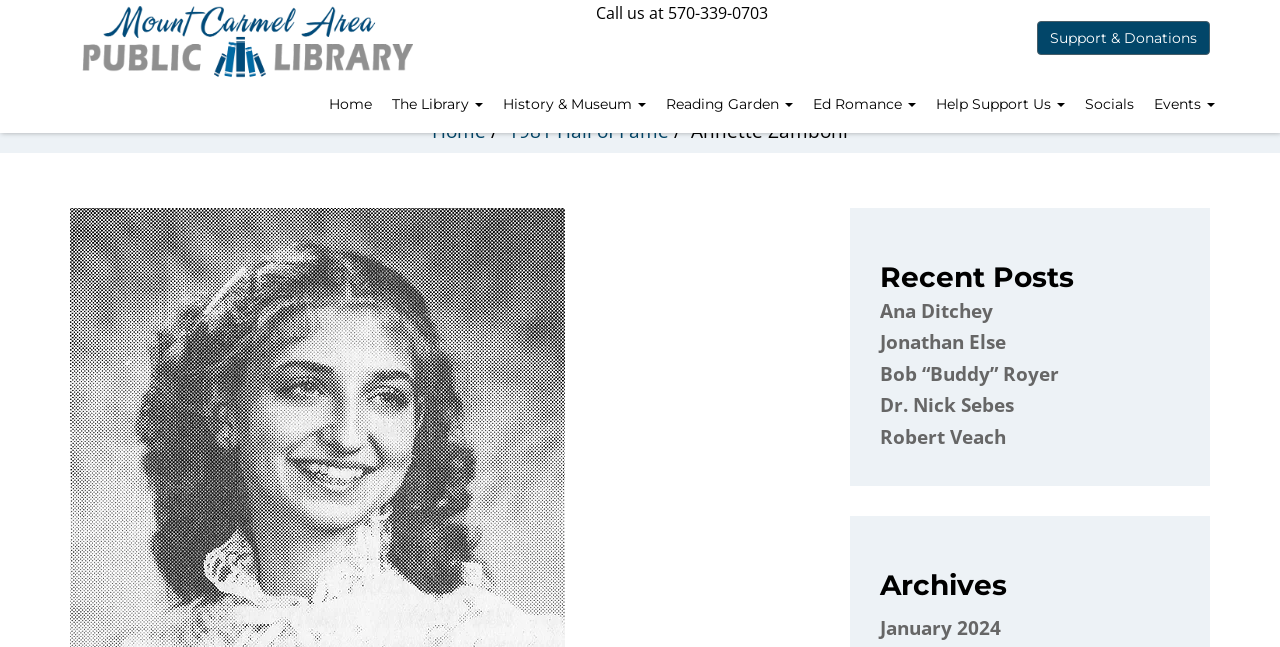Please find the bounding box coordinates of the clickable region needed to complete the following instruction: "Call the library". The bounding box coordinates must consist of four float numbers between 0 and 1, i.e., [left, top, right, bottom].

[0.466, 0.003, 0.6, 0.037]